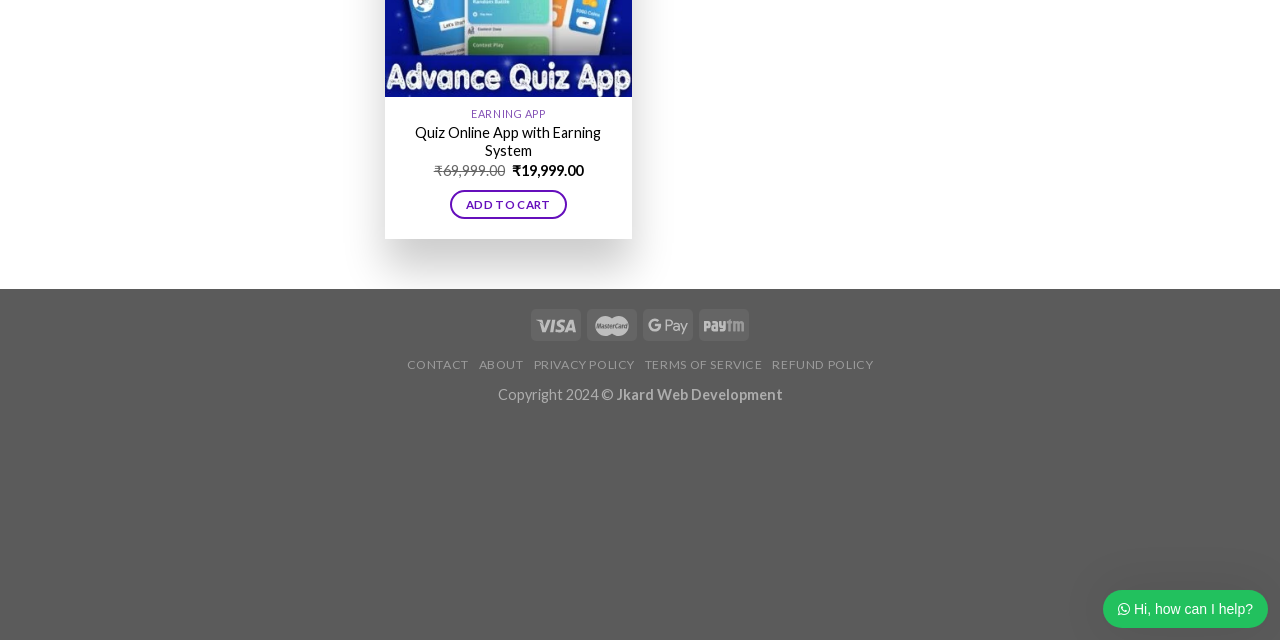Bounding box coordinates are specified in the format (top-left x, top-left y, bottom-right x, bottom-right y). All values are floating point numbers bounded between 0 and 1. Please provide the bounding box coordinate of the region this sentence describes: About

[0.374, 0.558, 0.409, 0.582]